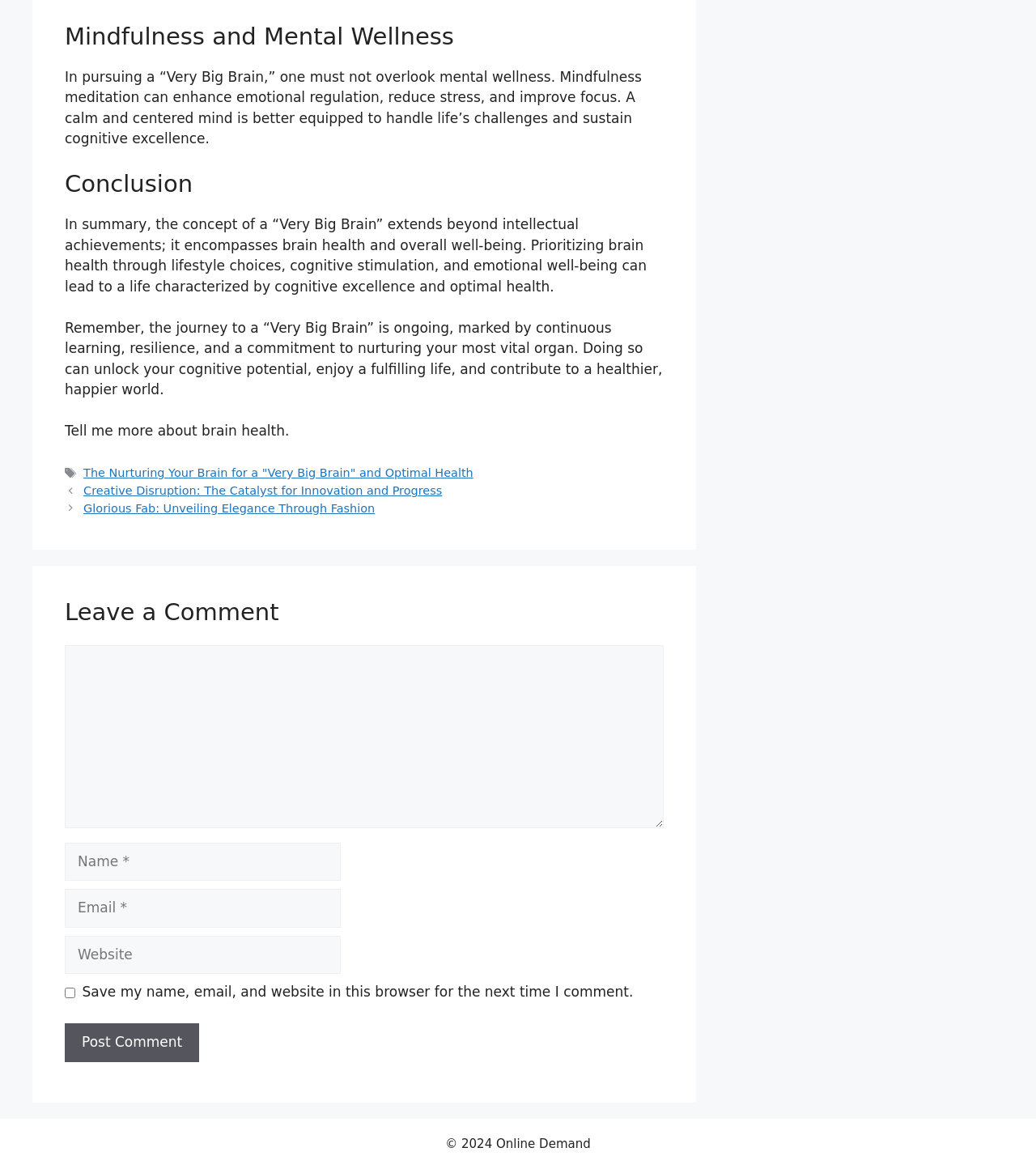Locate the bounding box coordinates of the element I should click to achieve the following instruction: "Explore 'PKI as a Service' solution".

None